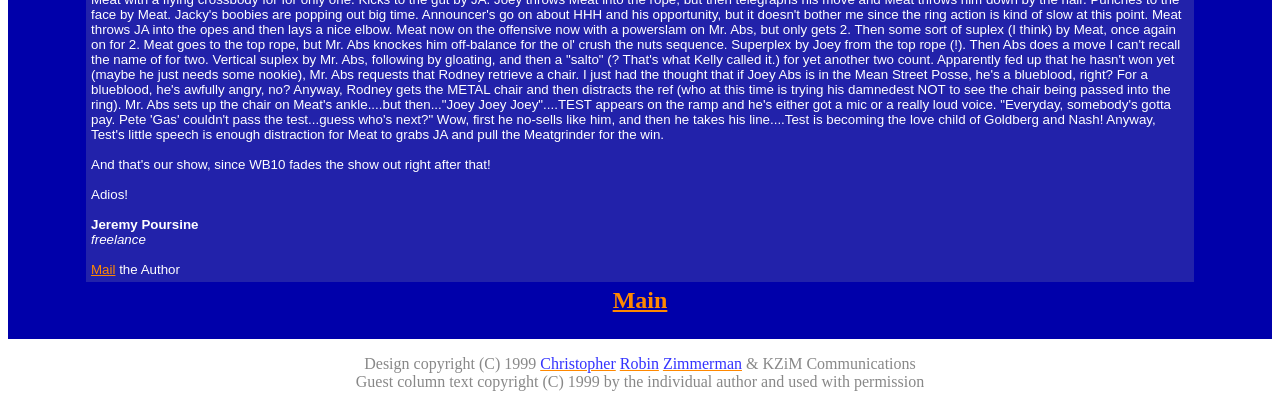Who are the copyright holders of the guest column text?
Using the image, give a concise answer in the form of a single word or short phrase.

individual authors